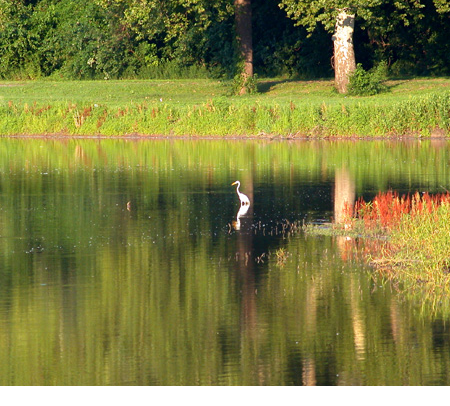What is reflected in the water?
Refer to the image and provide a one-word or short phrase answer.

Trees and foliage